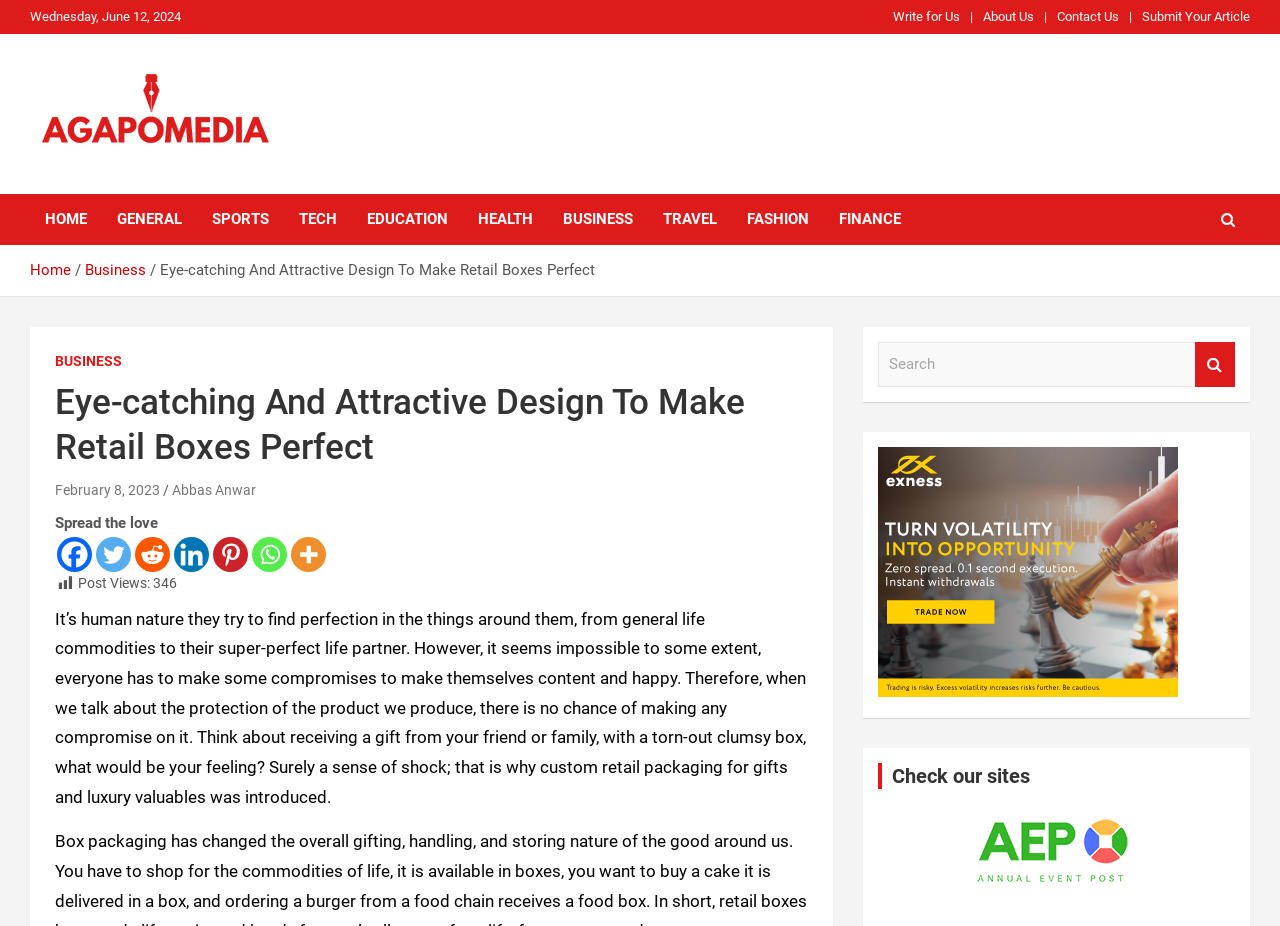Specify the bounding box coordinates of the area to click in order to execute this command: 'Search for something'. The coordinates should consist of four float numbers ranging from 0 to 1, and should be formatted as [left, top, right, bottom].

[0.686, 0.37, 0.934, 0.418]